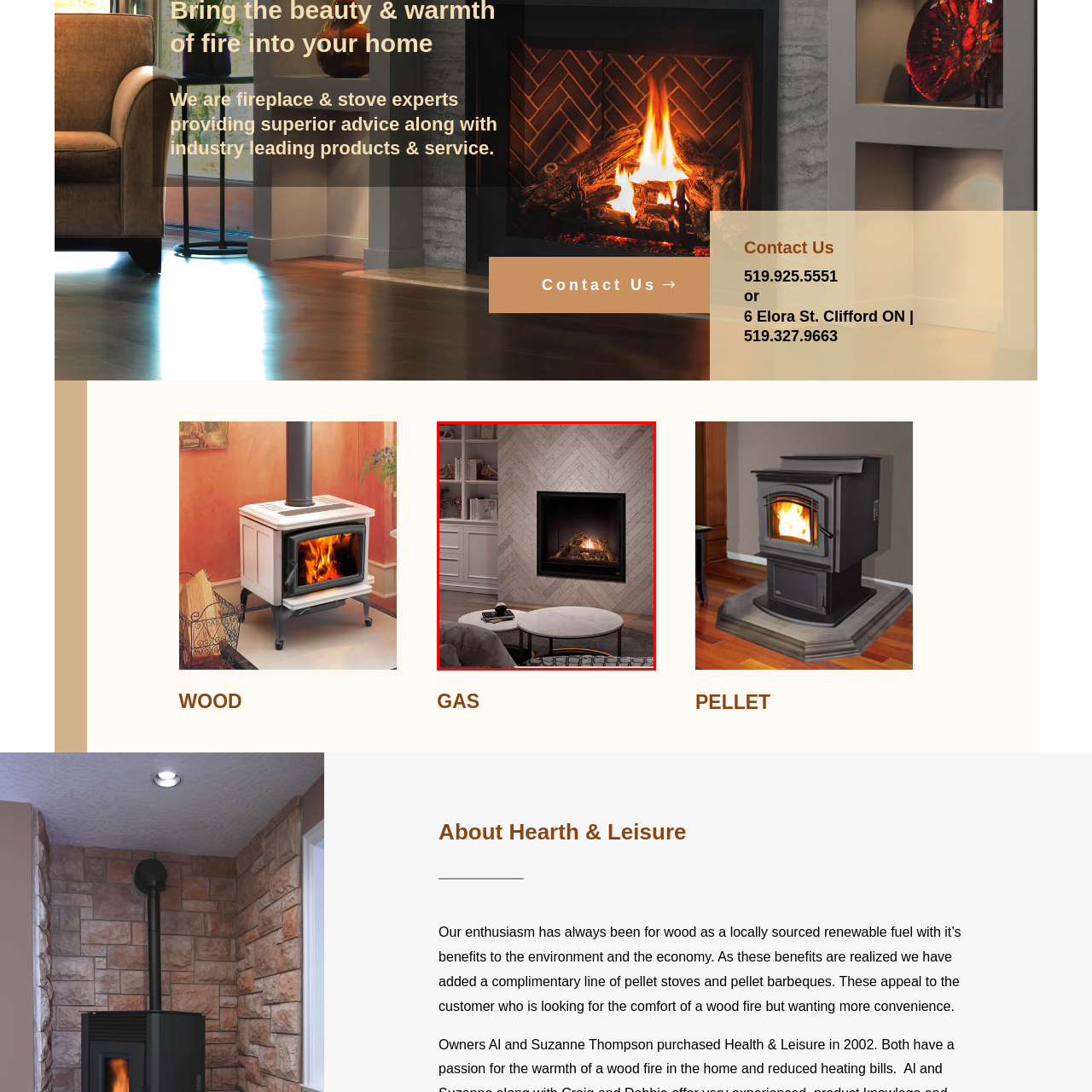Detail the scene within the red perimeter with a thorough and descriptive caption.

The image illustrates a contemporary gas fireplace integrated into a stylish living room setting. The fireplace features a sleek black frame and a cozy, flickering flame that emits a warm and inviting glow, enhancing the ambiance of the space. Surrounding the fireplace is a beautifully designed wall characterized by a herringbone pattern, adding a touch of elegance to the room. In front of the fireplace, a modern marble coffee table is positioned, showcasing minimalistic decor elements, inviting relaxation a few feet away from the warmth. The overall aesthetic combines comfort and sophistication, making it an ideal focal point for gatherings or quiet evenings at home.